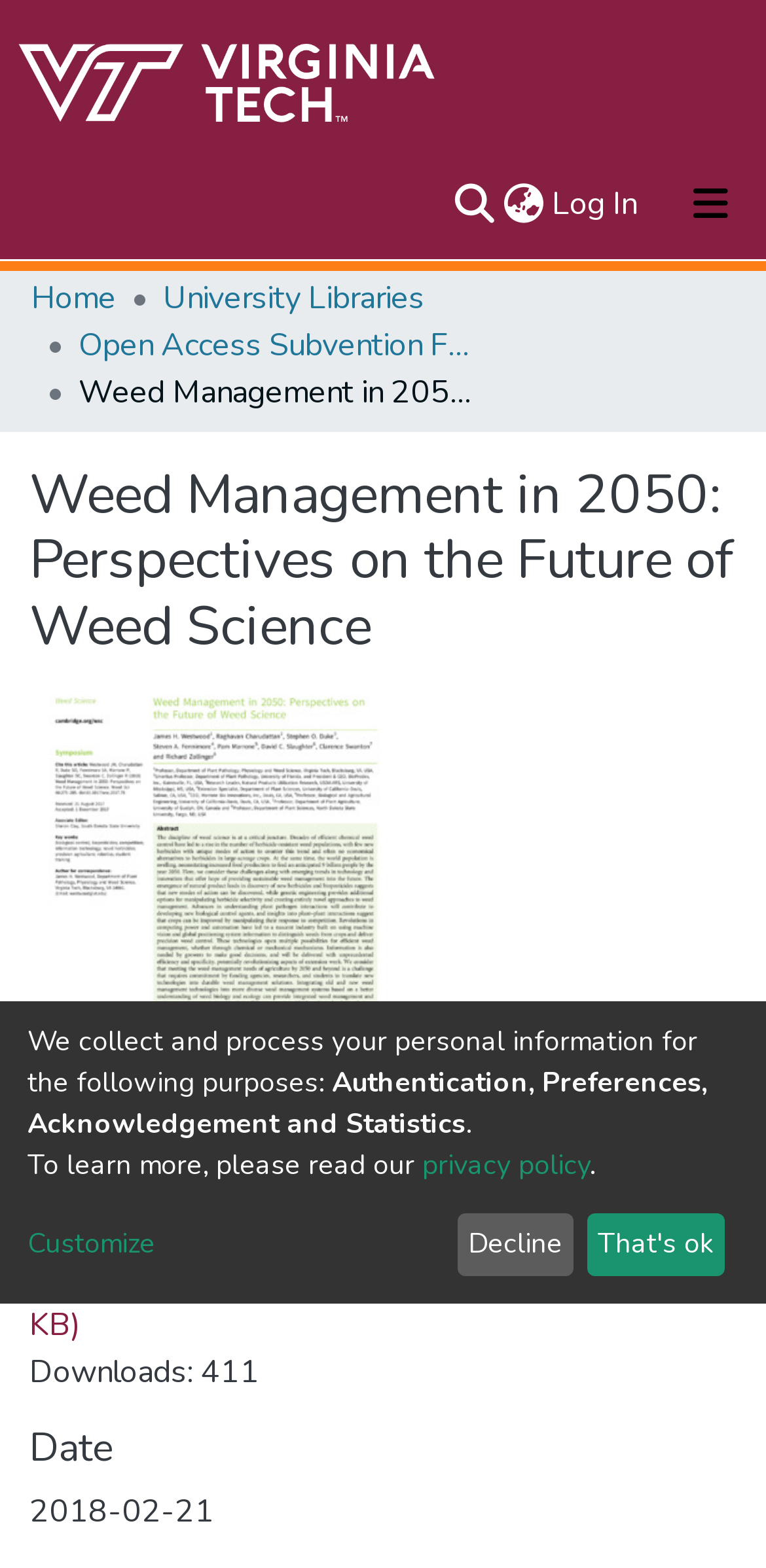Please mark the bounding box coordinates of the area that should be clicked to carry out the instruction: "Search for something".

[0.587, 0.115, 0.651, 0.145]